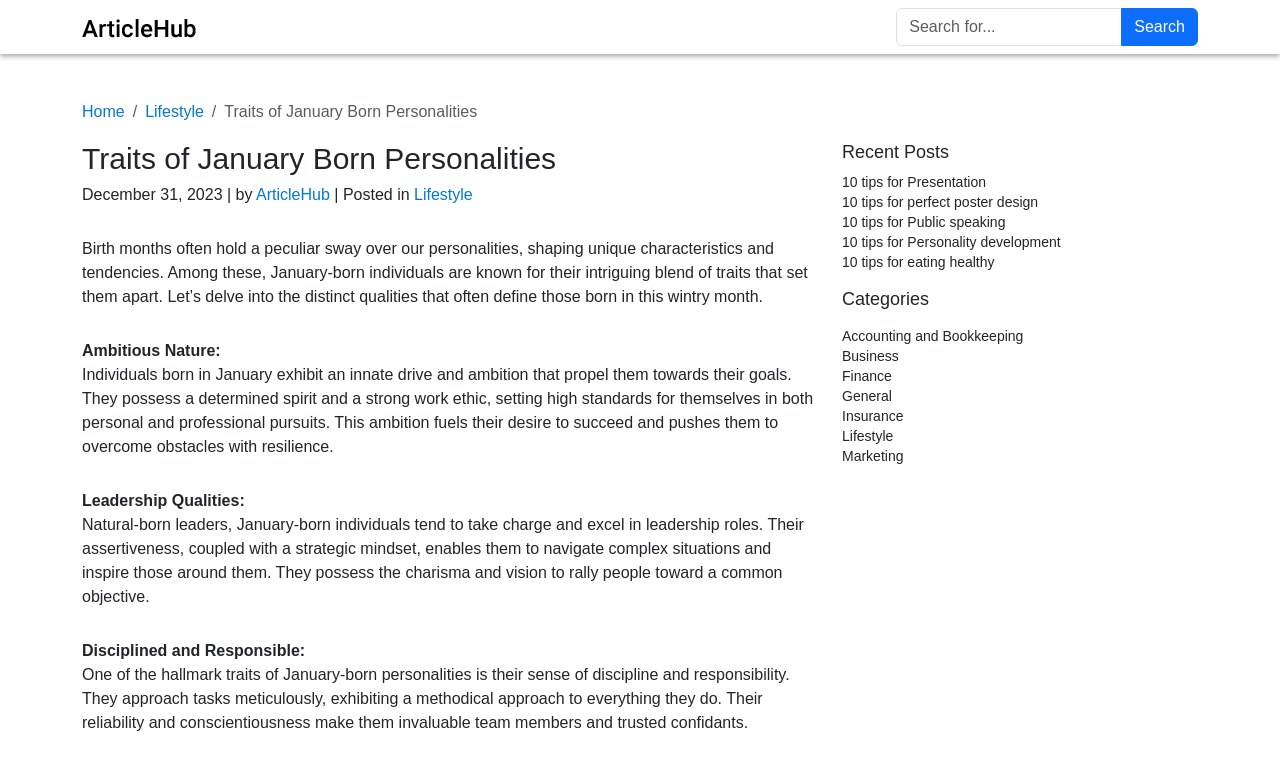Articulate a detailed summary of the webpage's content and design.

The webpage is about the traits of January-born personalities. At the top left, there is a link to "ArticleHub.in" accompanied by an image. Next to it, there is a search box with a "Search" button. Below these elements, there are links to "Home" and "Lifestyle" categories.

The main content of the webpage is divided into sections. The title "Traits of January Born Personalities" is displayed prominently, followed by a date and author information. The article discusses the unique characteristics of individuals born in January, including their ambitious nature, leadership qualities, and disciplined and responsible behavior.

On the right side of the webpage, there are sections for "Recent Posts" and "Categories". The "Recent Posts" section lists several links to articles, such as "10 tips for Presentation" and "10 tips for eating healthy". The "Categories" section lists links to various categories, including "Accounting and Bookkeeping", "Business", "Finance", and "Lifestyle".

At the bottom right of the webpage, there is an advertisement iframe.